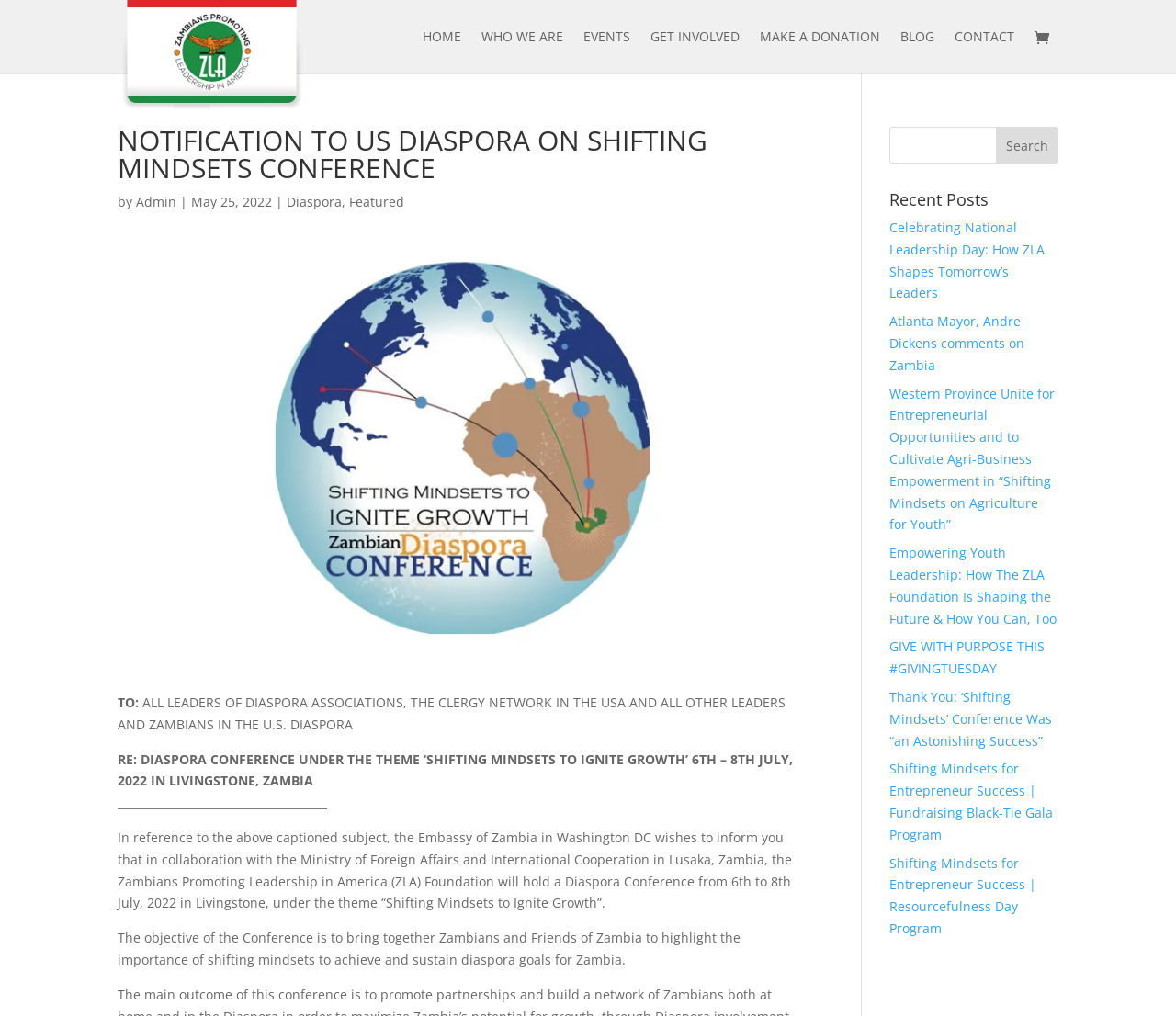How many navigation links are there?
Based on the image, answer the question in a detailed manner.

I counted the number of links in the navigation menu, which are HOME, WHO WE ARE, EVENTS, GET INVOLVED, MAKE A DONATION, BLOG, and CONTACT.